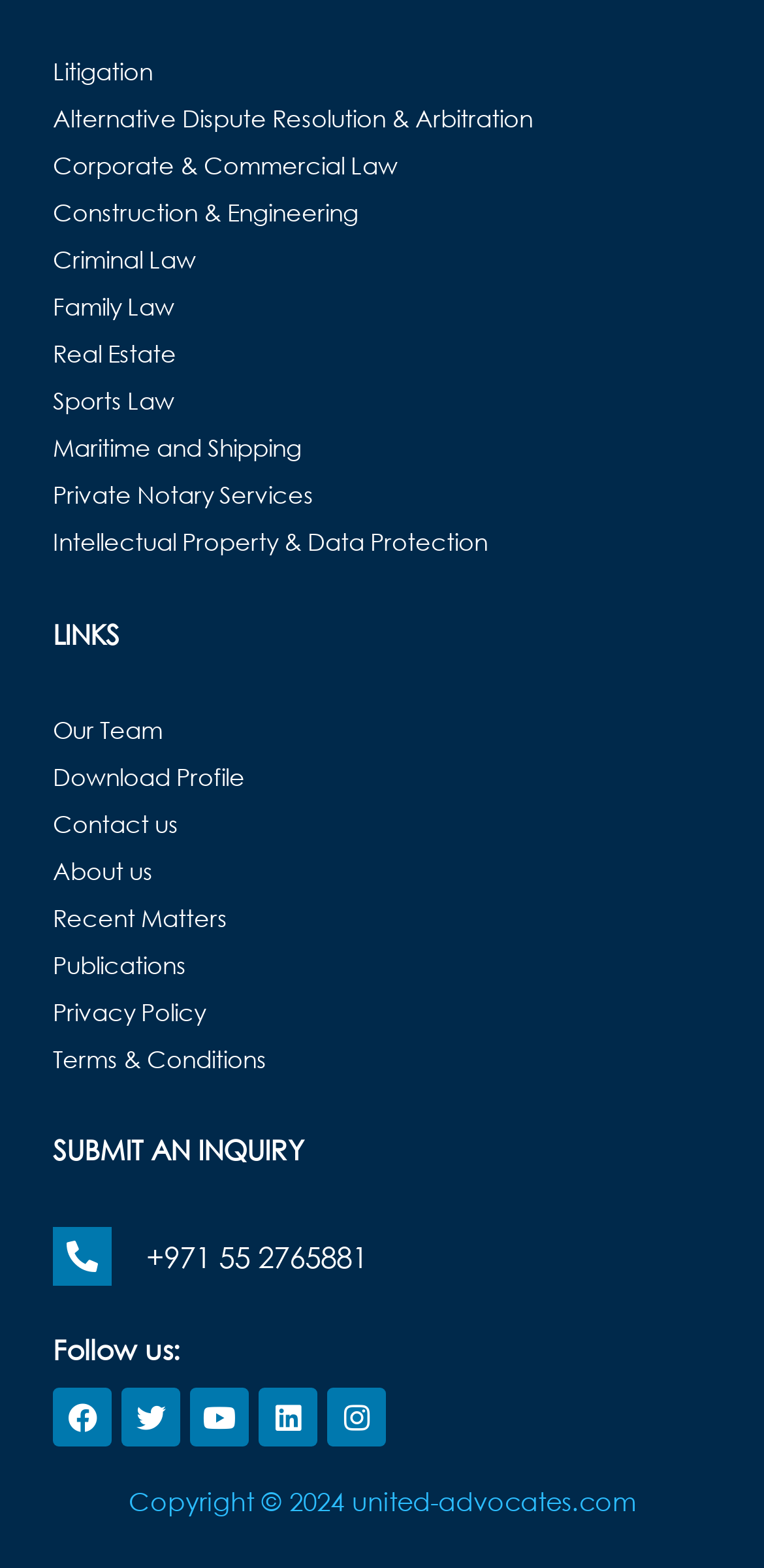Given the element description: "Facebook", predict the bounding box coordinates of this UI element. The coordinates must be four float numbers between 0 and 1, given as [left, top, right, bottom].

[0.069, 0.885, 0.146, 0.923]